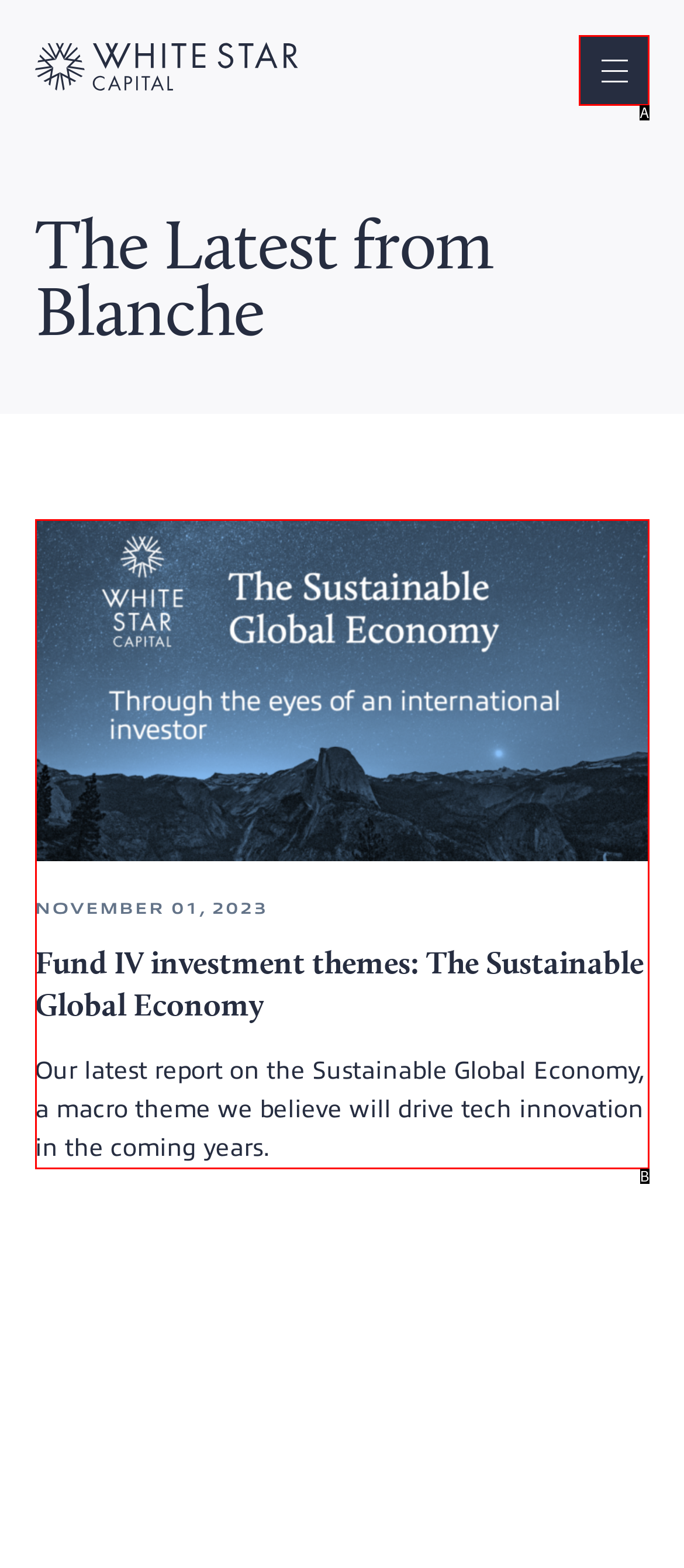Identify the HTML element that corresponds to the following description: Toggle Menu. Provide the letter of the correct option from the presented choices.

A